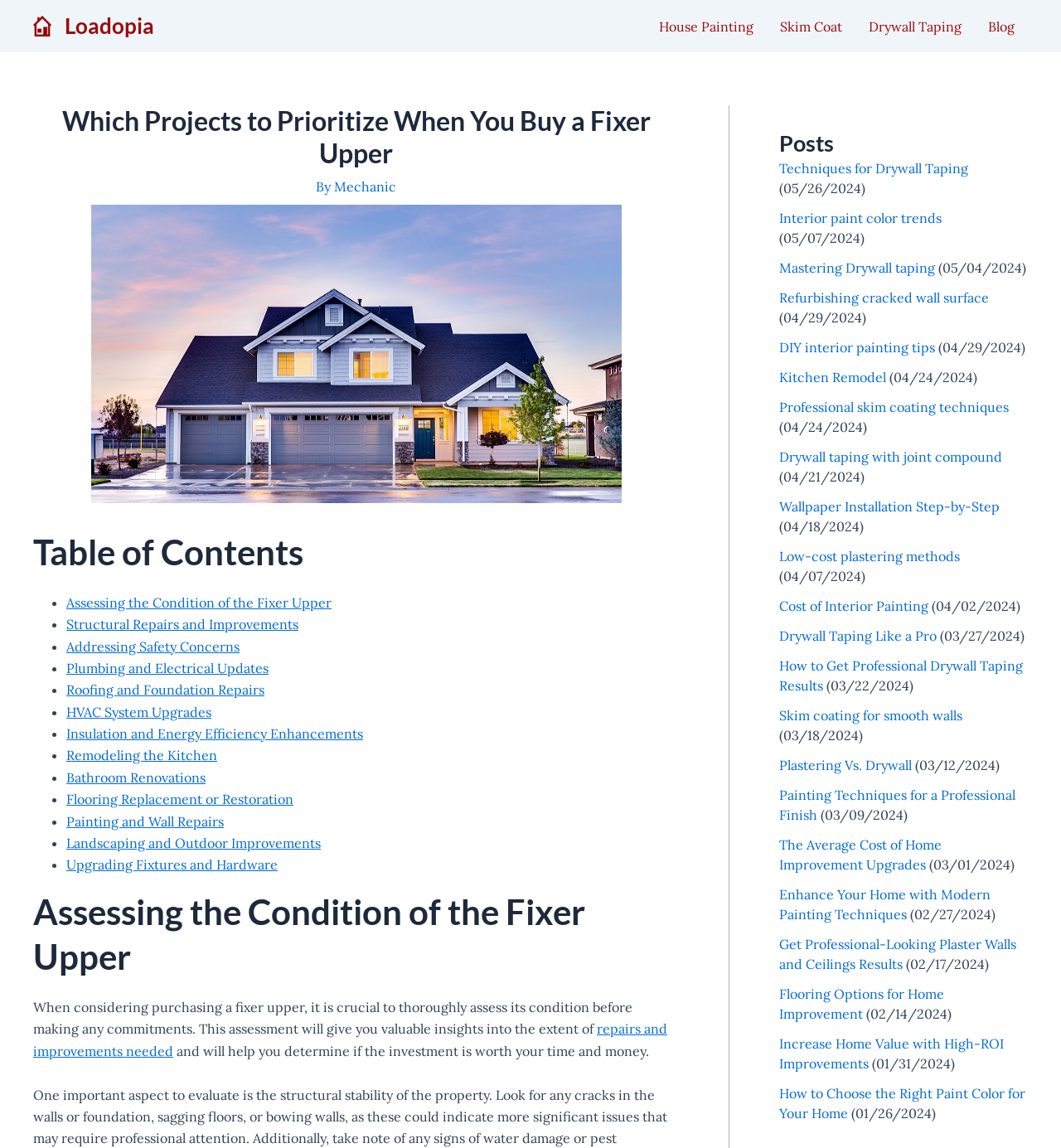Find the bounding box coordinates of the element you need to click on to perform this action: 'Learn about Kitchen Remodel'. The coordinates should be represented by four float values between 0 and 1, in the format [left, top, right, bottom].

[0.734, 0.321, 0.835, 0.335]